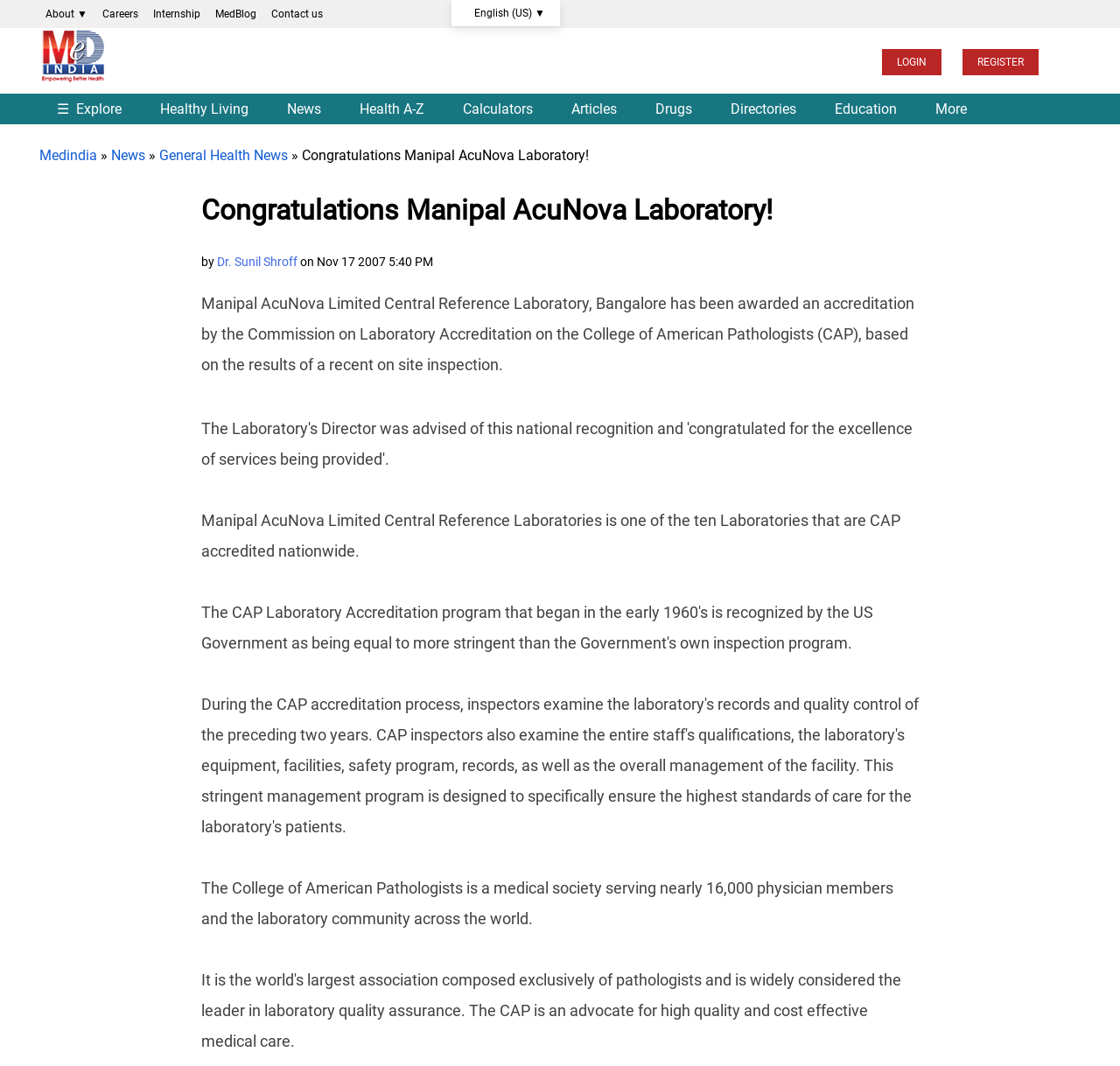What is the name of the medical society?
Please provide a comprehensive and detailed answer to the question.

I found this answer by reading the text 'The College of American Pathologists is a medical society serving nearly 16,000 physician members and the laboratory community across the world.' which is located at the bottom of the webpage.